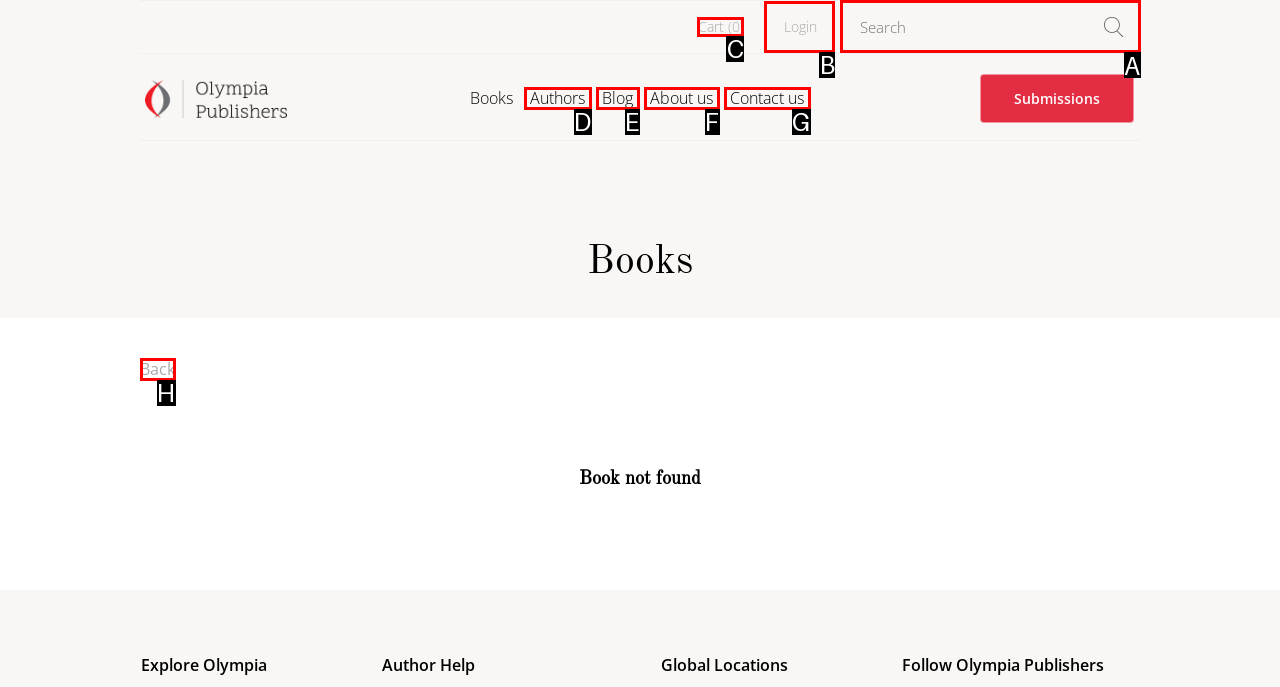Which HTML element should be clicked to complete the task: Search for a book? Answer with the letter of the corresponding option.

A